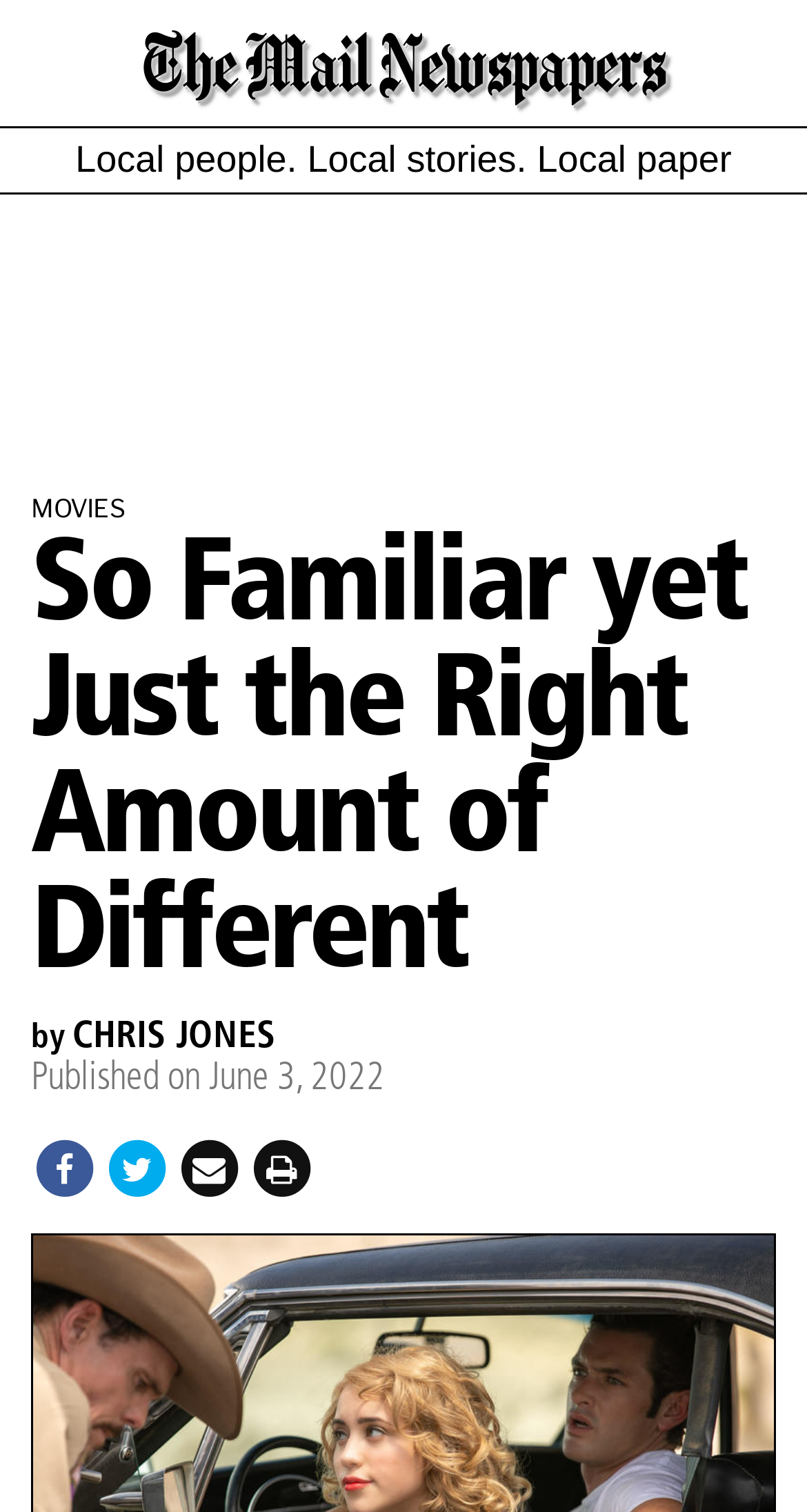Identify the bounding box coordinates of the HTML element based on this description: "Chris Jones".

[0.09, 0.673, 0.341, 0.699]